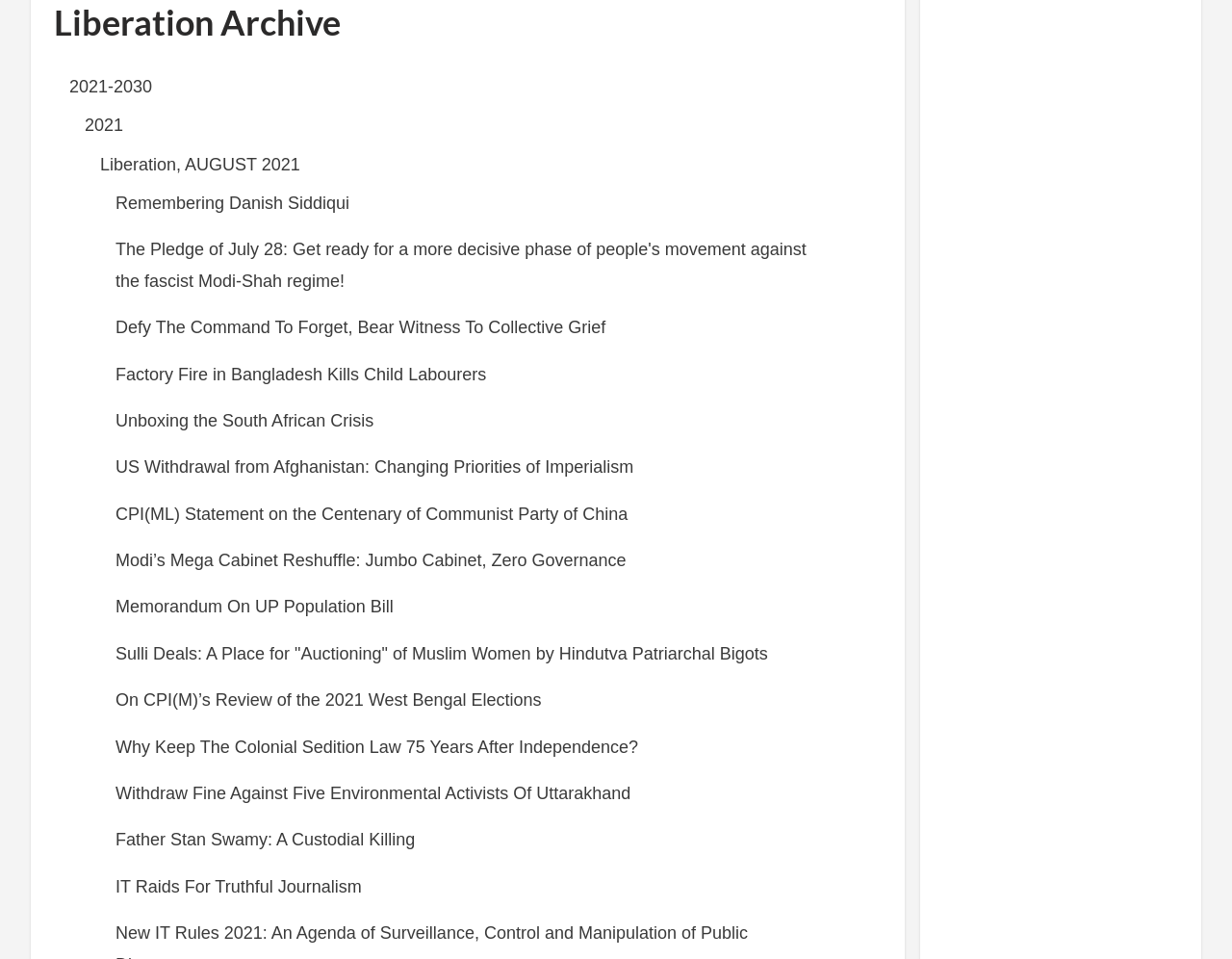Are there any links about international news?
Respond to the question with a well-detailed and thorough answer.

I found links with texts like 'US Withdrawal from Afghanistan' and 'Unboxing the South African Crisis', which suggest that there are links about international news on the webpage.